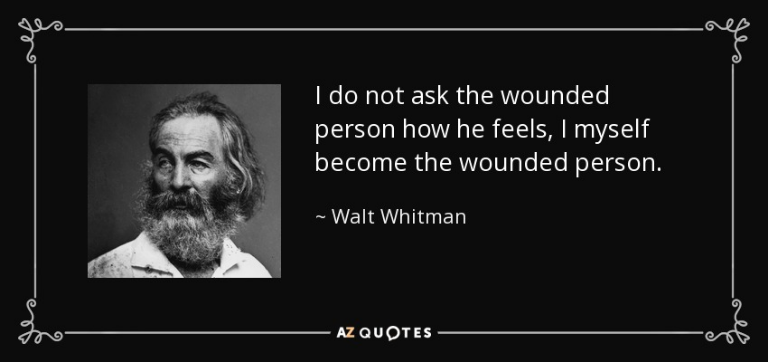Answer briefly with one word or phrase:
What is the background color of the image?

Black